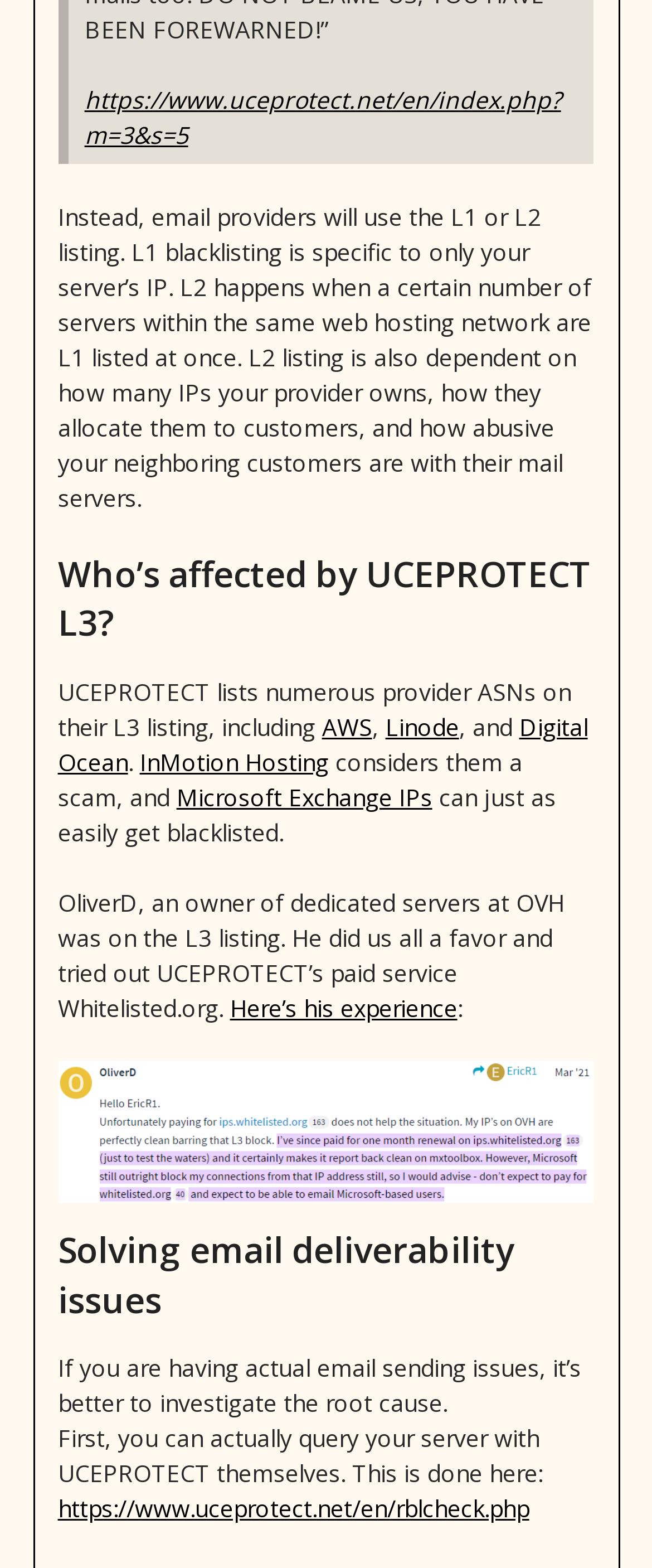Provide the bounding box coordinates for the specified HTML element described in this description: "Digital Ocean". The coordinates should be four float numbers ranging from 0 to 1, in the format [left, top, right, bottom].

[0.089, 0.453, 0.901, 0.496]